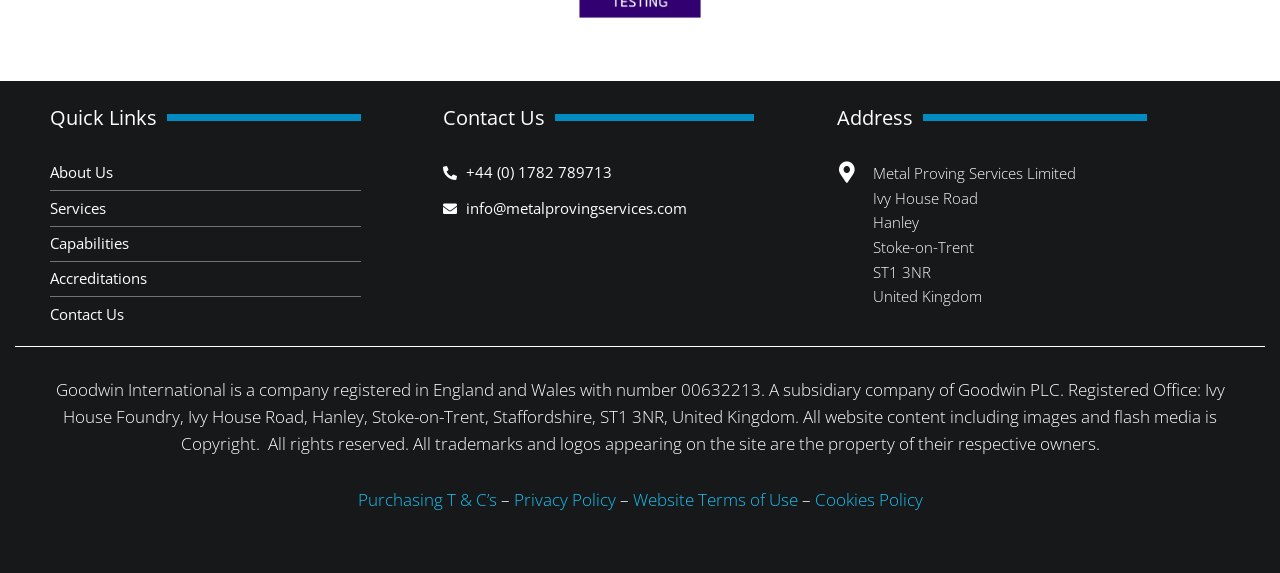Locate the bounding box coordinates of the UI element described by: "Instagram". Provide the coordinates as four float numbers between 0 and 1, formatted as [left, top, right, bottom].

None